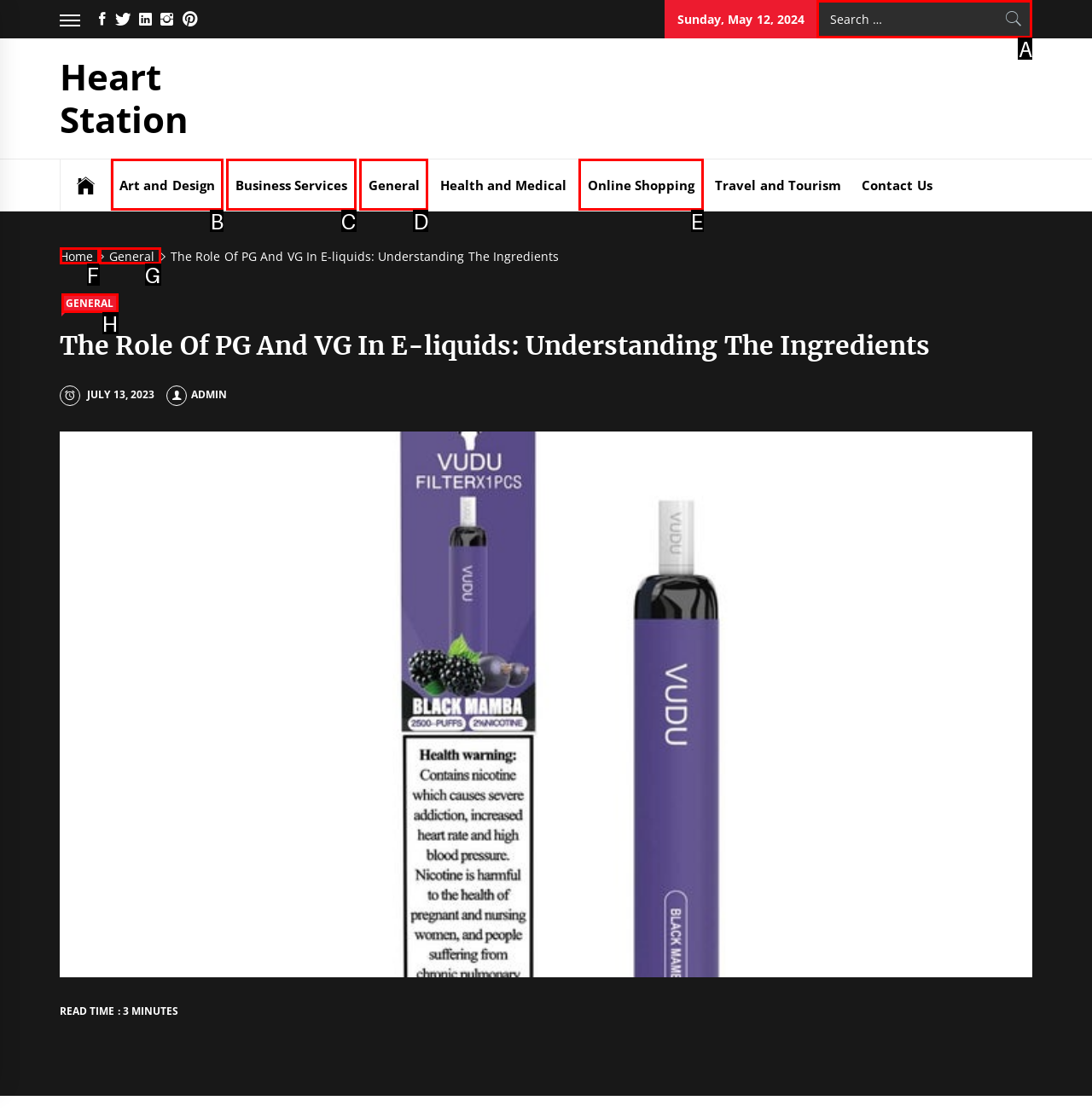Determine which letter corresponds to the UI element to click for this task: Search for something
Respond with the letter from the available options.

A